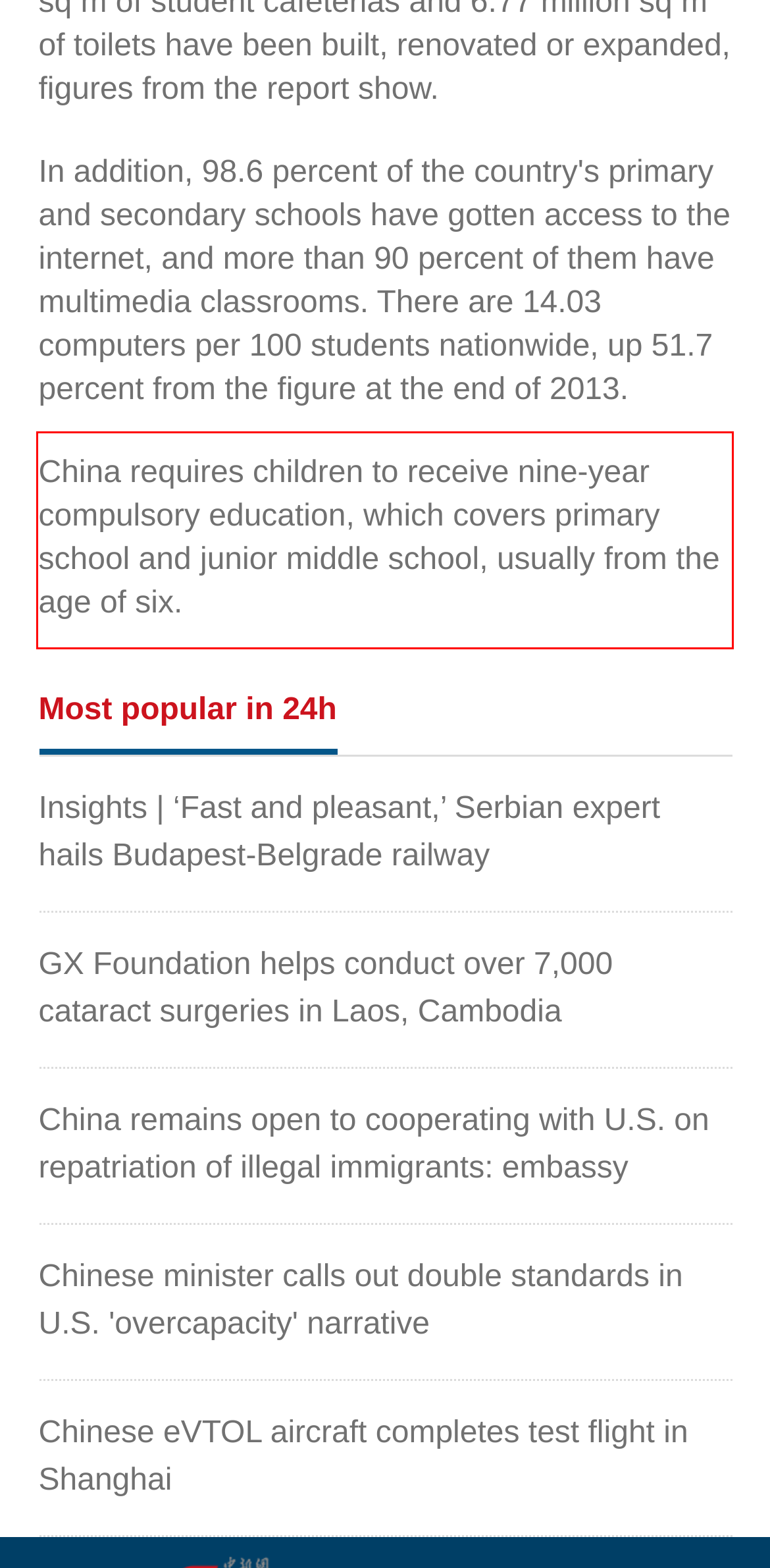Your task is to recognize and extract the text content from the UI element enclosed in the red bounding box on the webpage screenshot.

China requires children to receive nine-year compulsory education, which covers primary school and junior middle school, usually from the age of six.